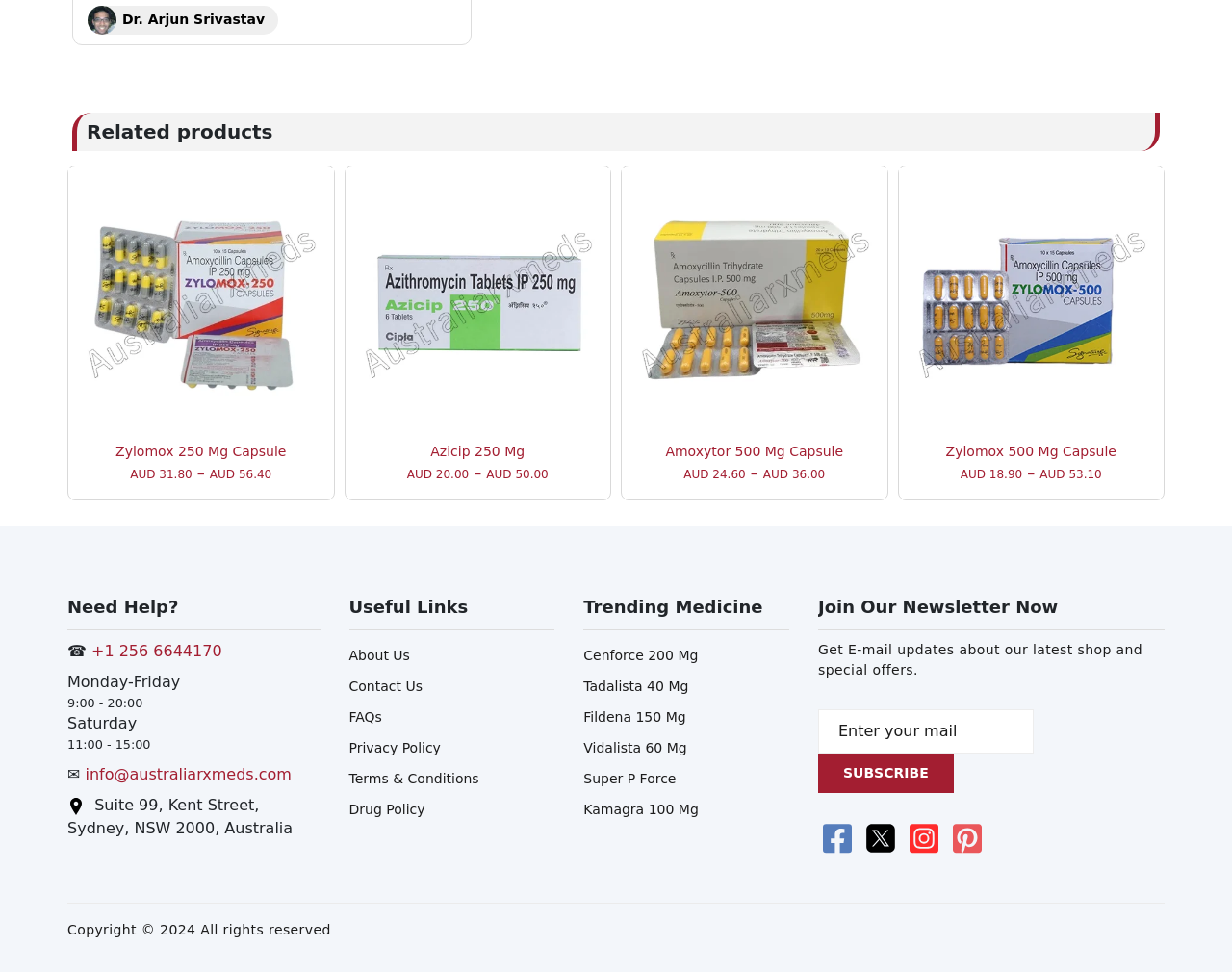Find the bounding box coordinates of the element to click in order to complete this instruction: "View the 'Related products'". The bounding box coordinates must be four float numbers between 0 and 1, denoted as [left, top, right, bottom].

[0.059, 0.116, 0.941, 0.155]